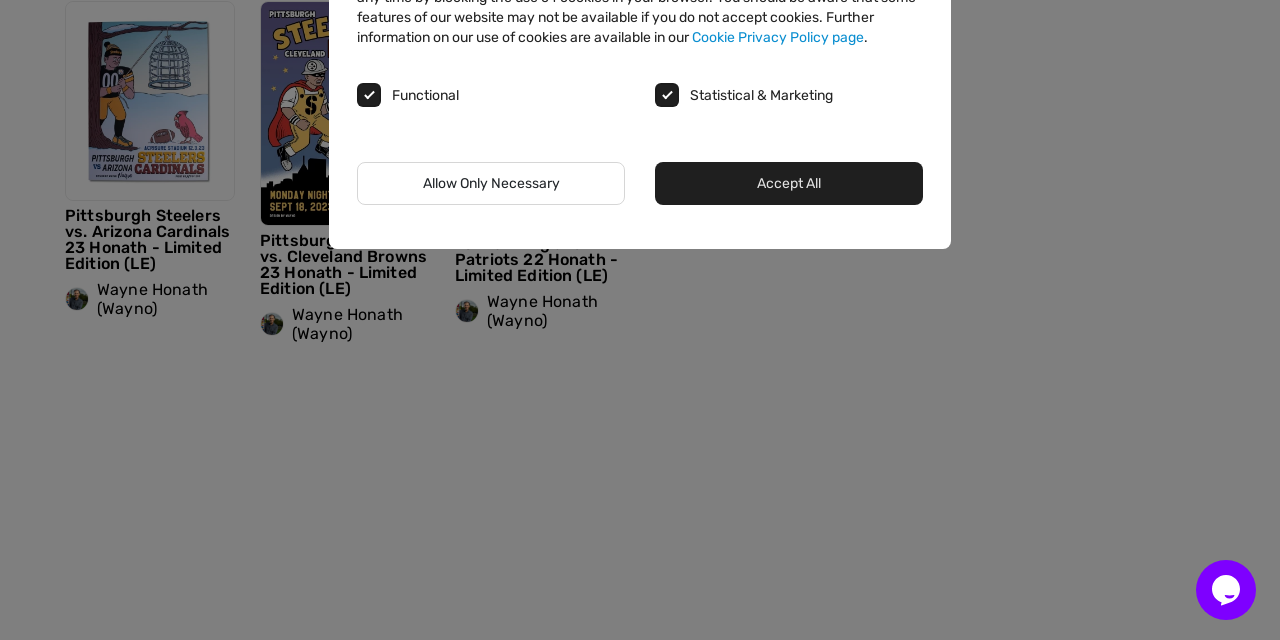Locate the bounding box of the user interface element based on this description: "Home".

None